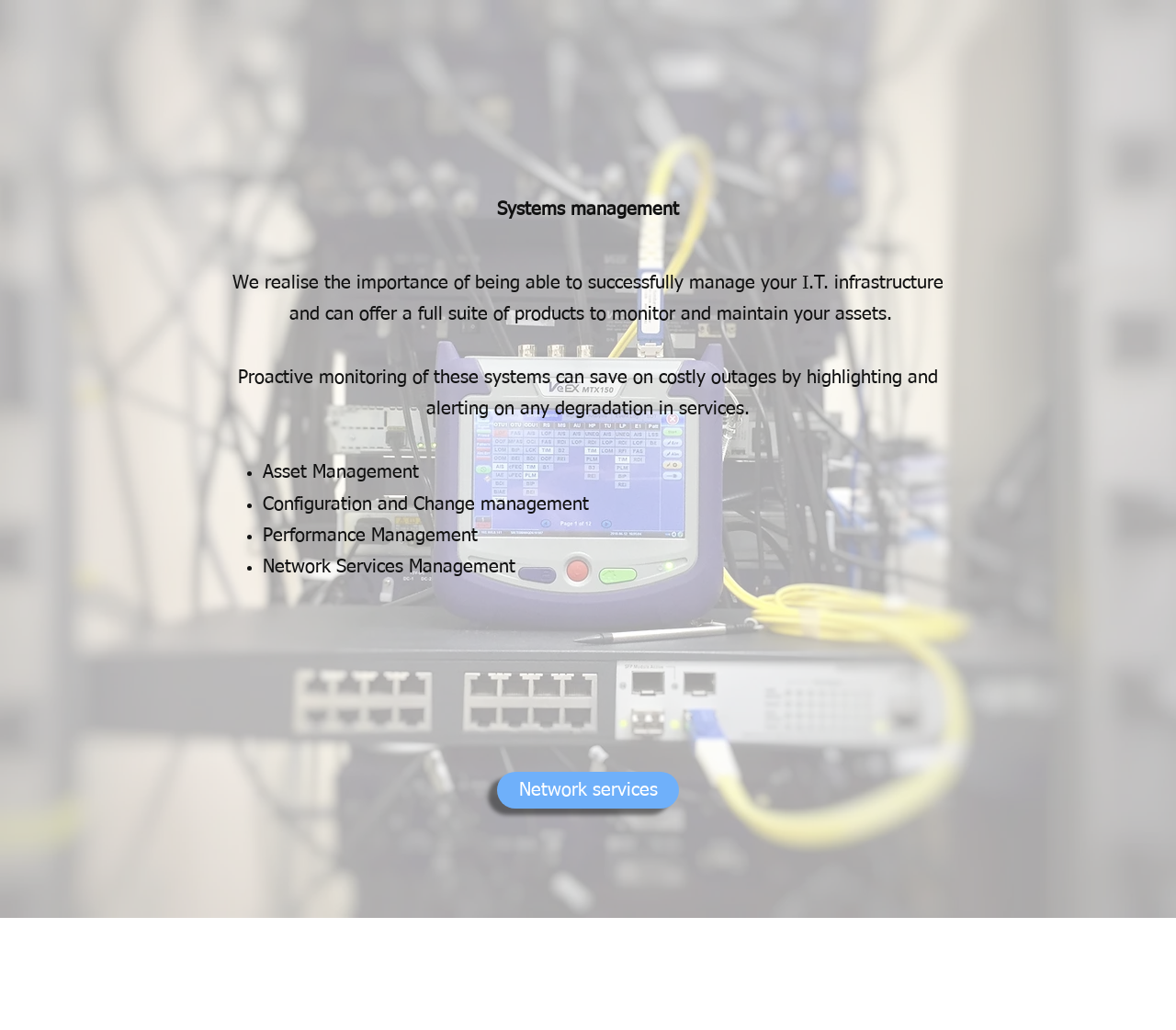Using the information shown in the image, answer the question with as much detail as possible: What is the purpose of proactive monitoring?

According to the webpage, proactive monitoring of systems can save on costly outages by highlighting and alerting on any degradation in services, which suggests that the purpose of proactive monitoring is to identify potential issues before they cause outages.